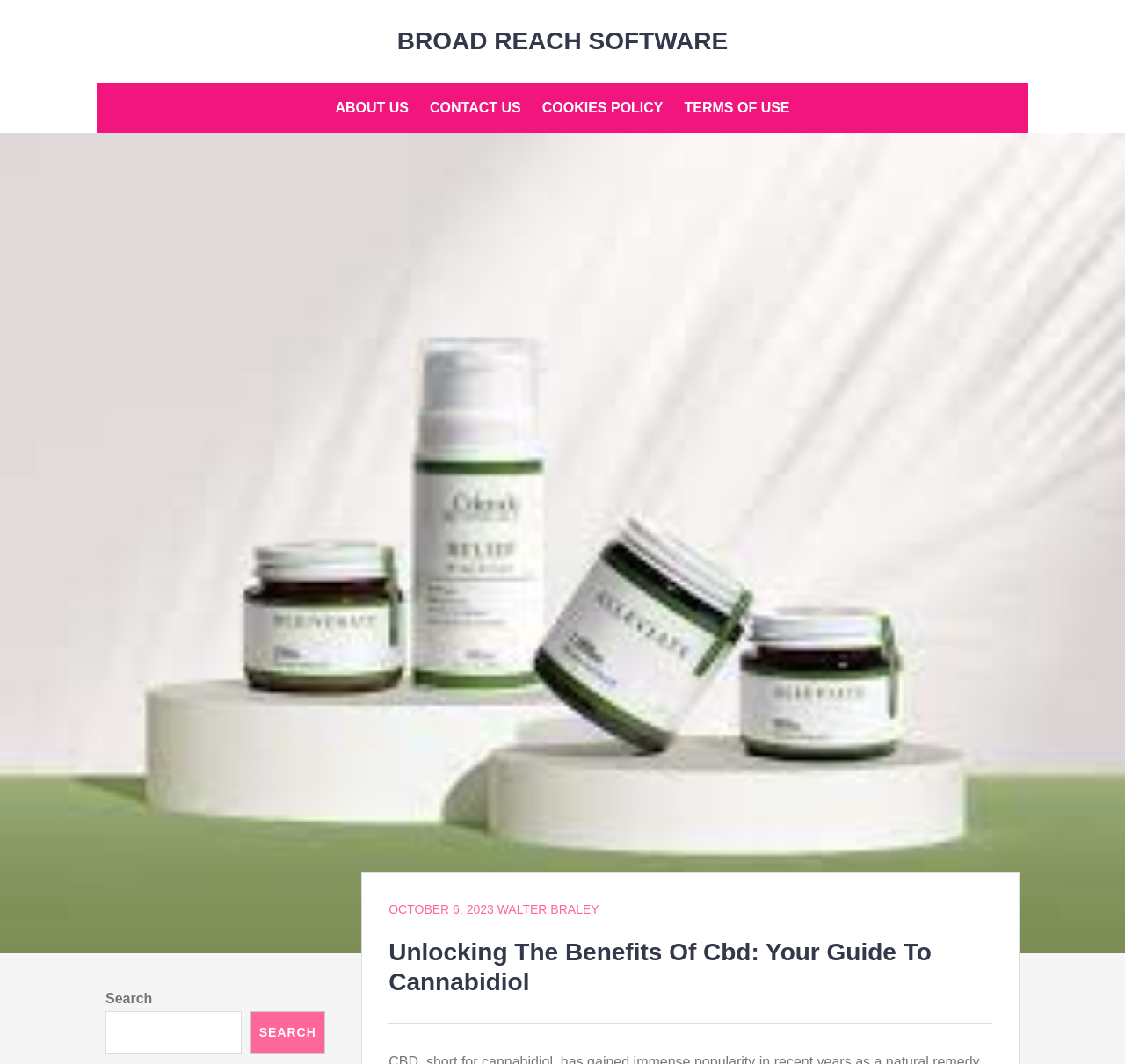Extract the bounding box coordinates for the HTML element that matches this description: "Search". The coordinates should be four float numbers between 0 and 1, i.e., [left, top, right, bottom].

[0.223, 0.95, 0.289, 0.991]